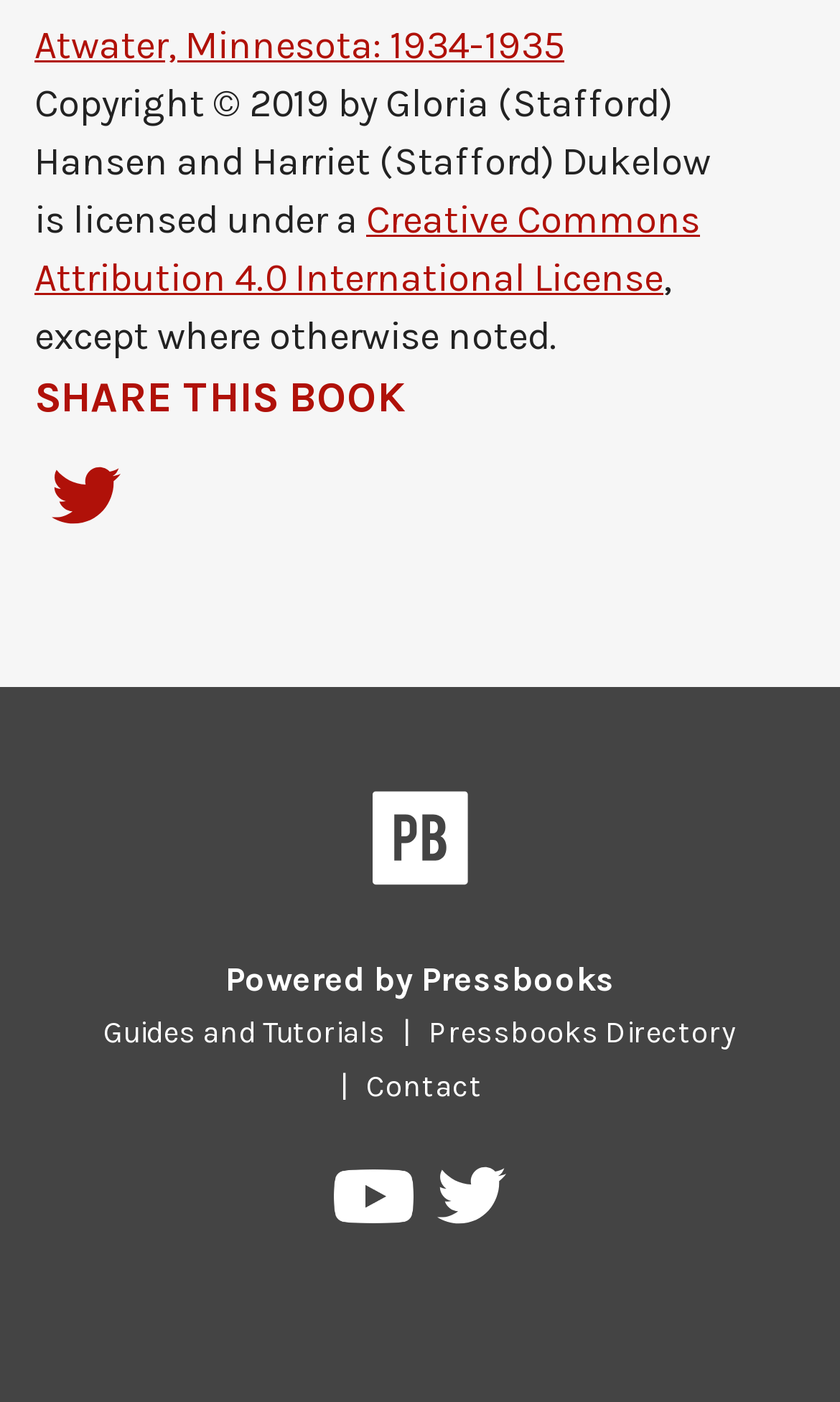Locate the bounding box of the user interface element based on this description: "Atwater, Minnesota: 1934-1935".

[0.041, 0.015, 0.672, 0.049]